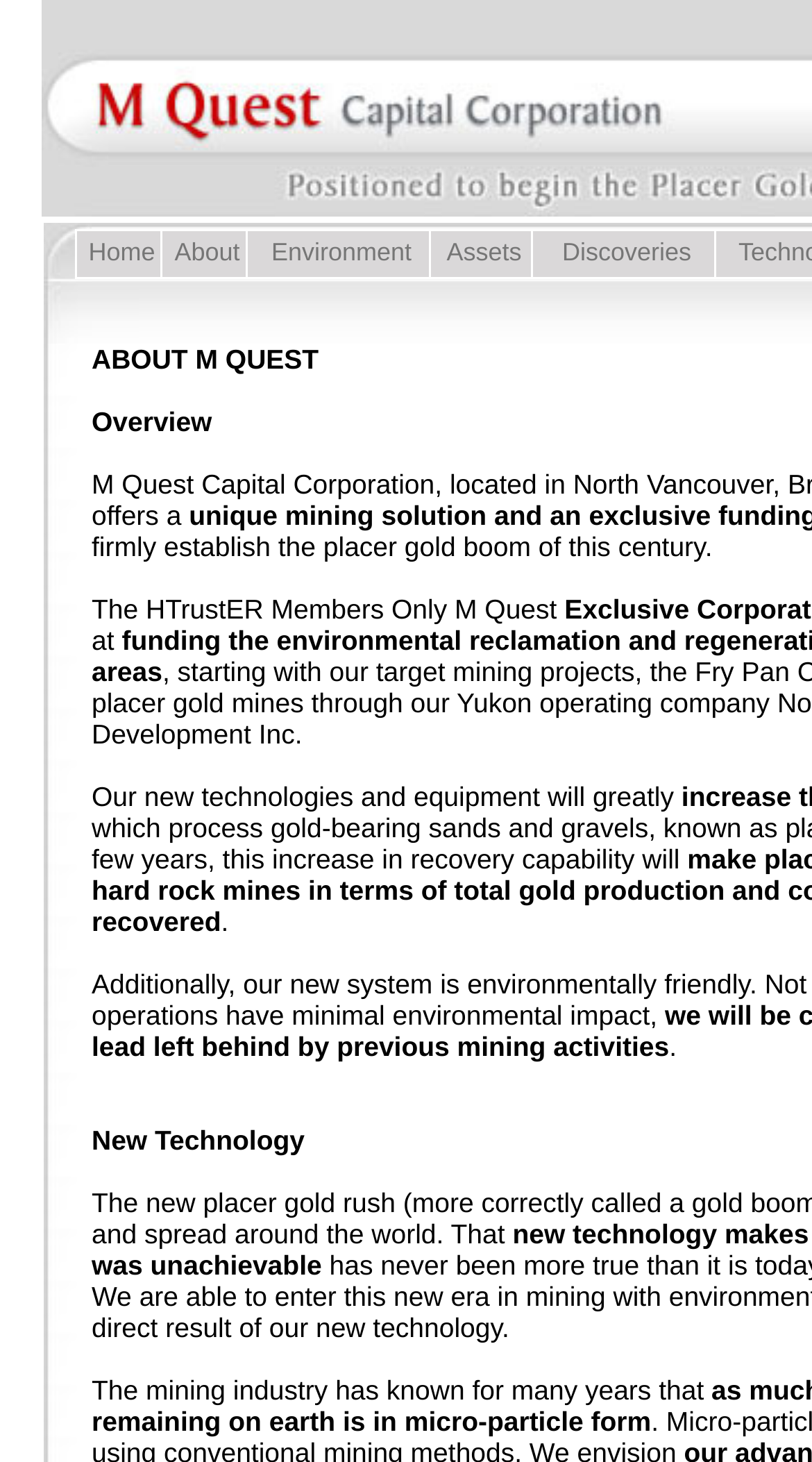Describe all visible elements and their arrangement on the webpage.

The webpage is the home page of Mquest Corporation. At the top left, there are two small images side by side, followed by another two small images below them. To the right of these images, there is a heading that reads "The HTrustER Members Only M Quest". Below this heading, there is a paragraph of text that describes the company's new technologies and equipment. 

Further down, there is another heading that reads "New Technology", and below it, there is a longer paragraph of text that discusses the mining industry. 

At the top of the page, there is a navigation menu with five options: "Home", "About", "Environment", "Assets", and "Discoveries", which are evenly spaced and aligned horizontally.